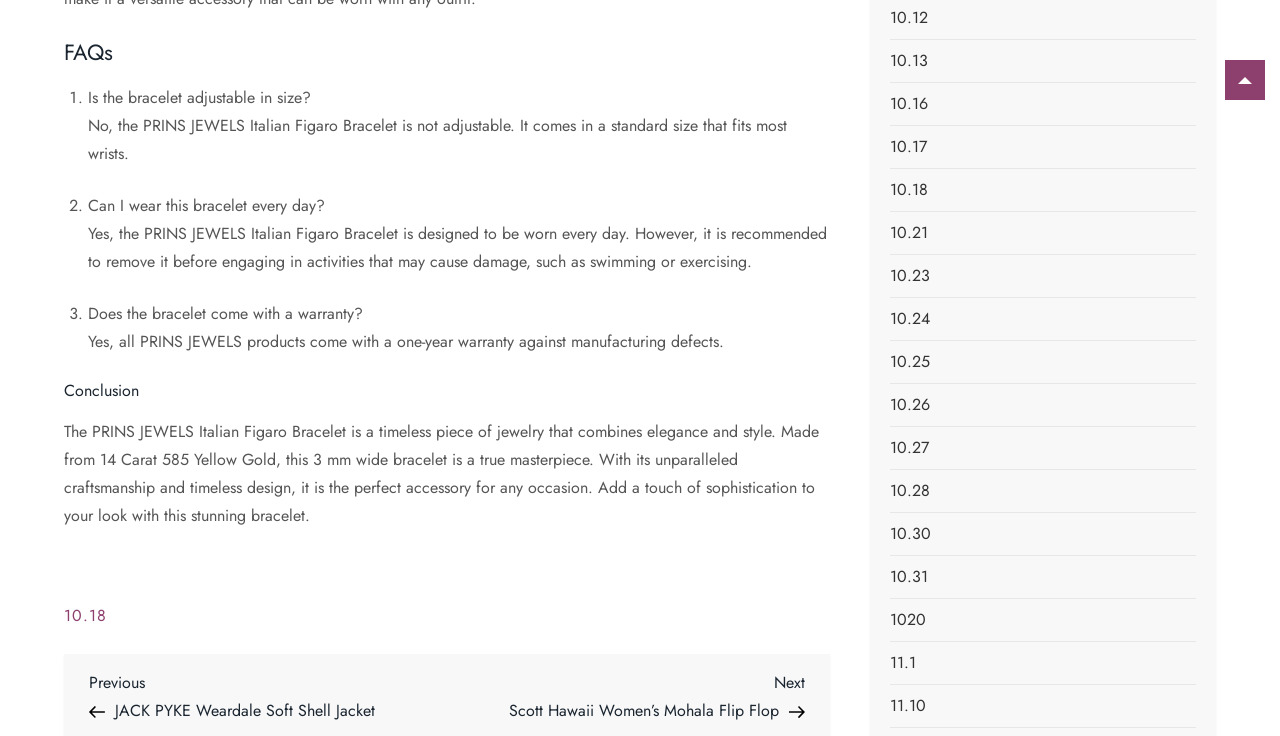Refer to the screenshot and answer the following question in detail:
How wide is the PRINS JEWELS Italian Figaro Bracelet?

The width of the PRINS JEWELS Italian Figaro Bracelet is mentioned in the conclusion section, which describes it as a 3 mm wide bracelet.